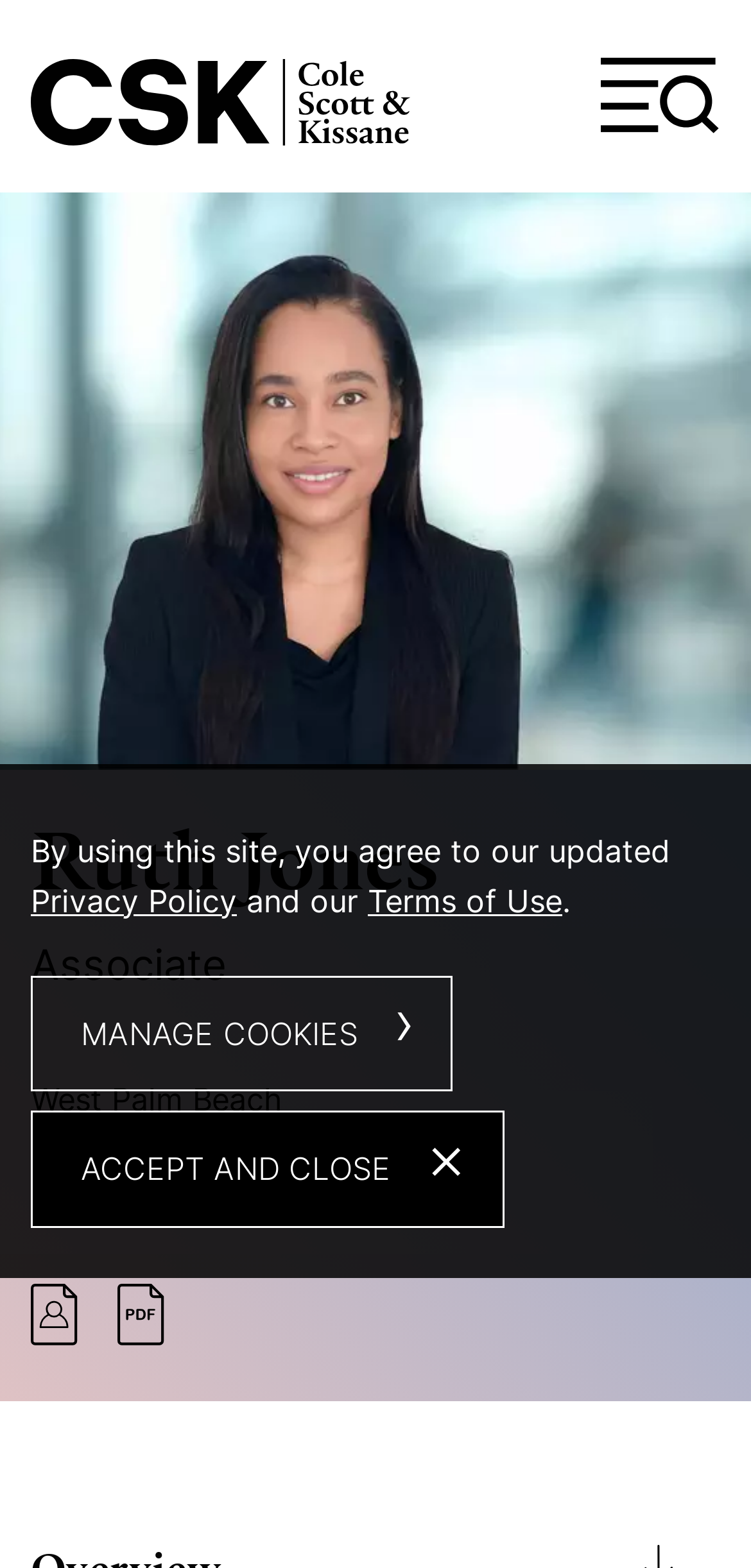What is the format of Ruth Jones' contact information that can be downloaded?
With the help of the image, please provide a detailed response to the question.

I determined the answer by looking at the link element with the text 'vCard' and the image with the description 'vCard', which suggests that Ruth Jones' contact information can be downloaded in vCard format.